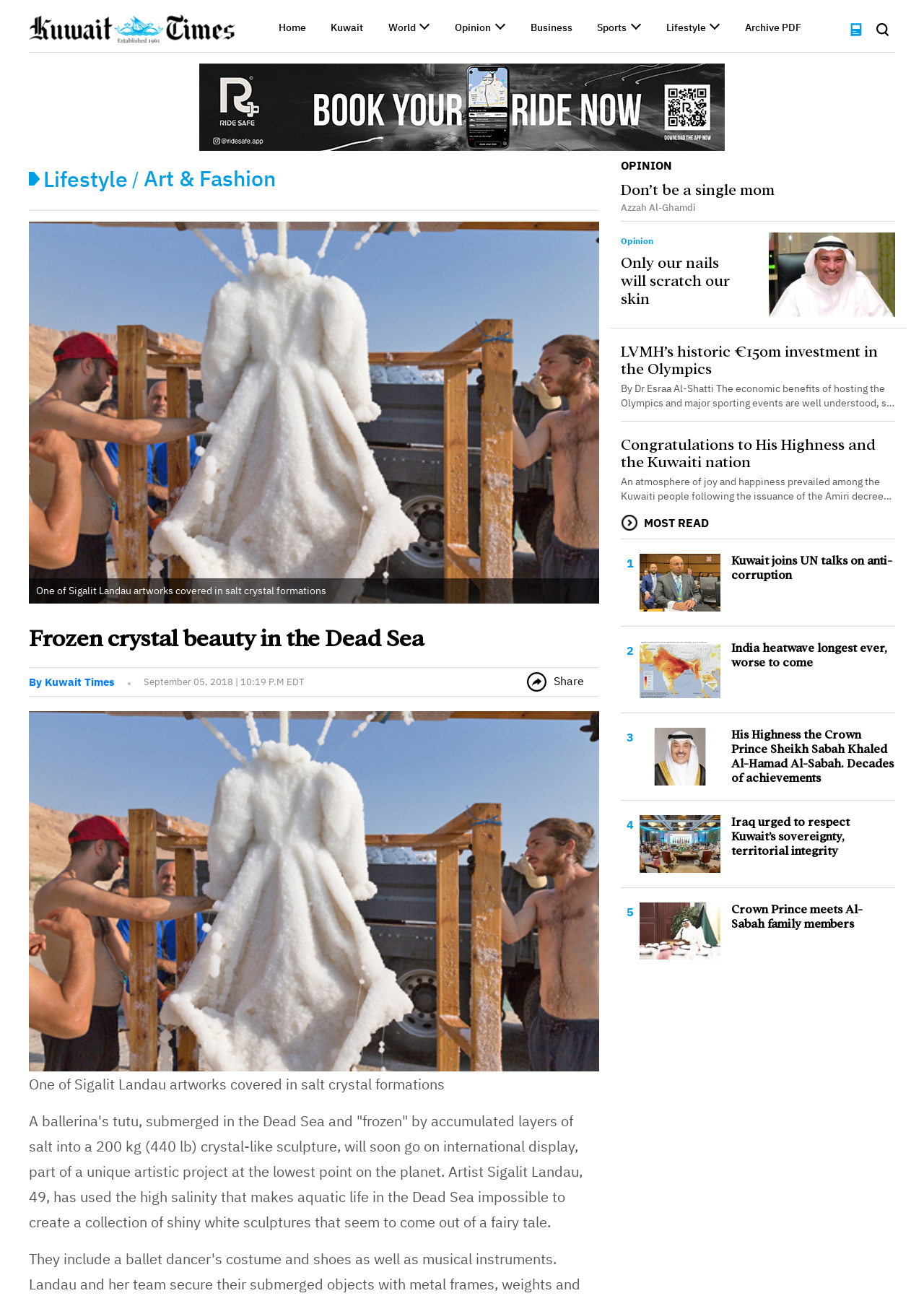What is the date of the article? Look at the image and give a one-word or short phrase answer.

September 05, 2018